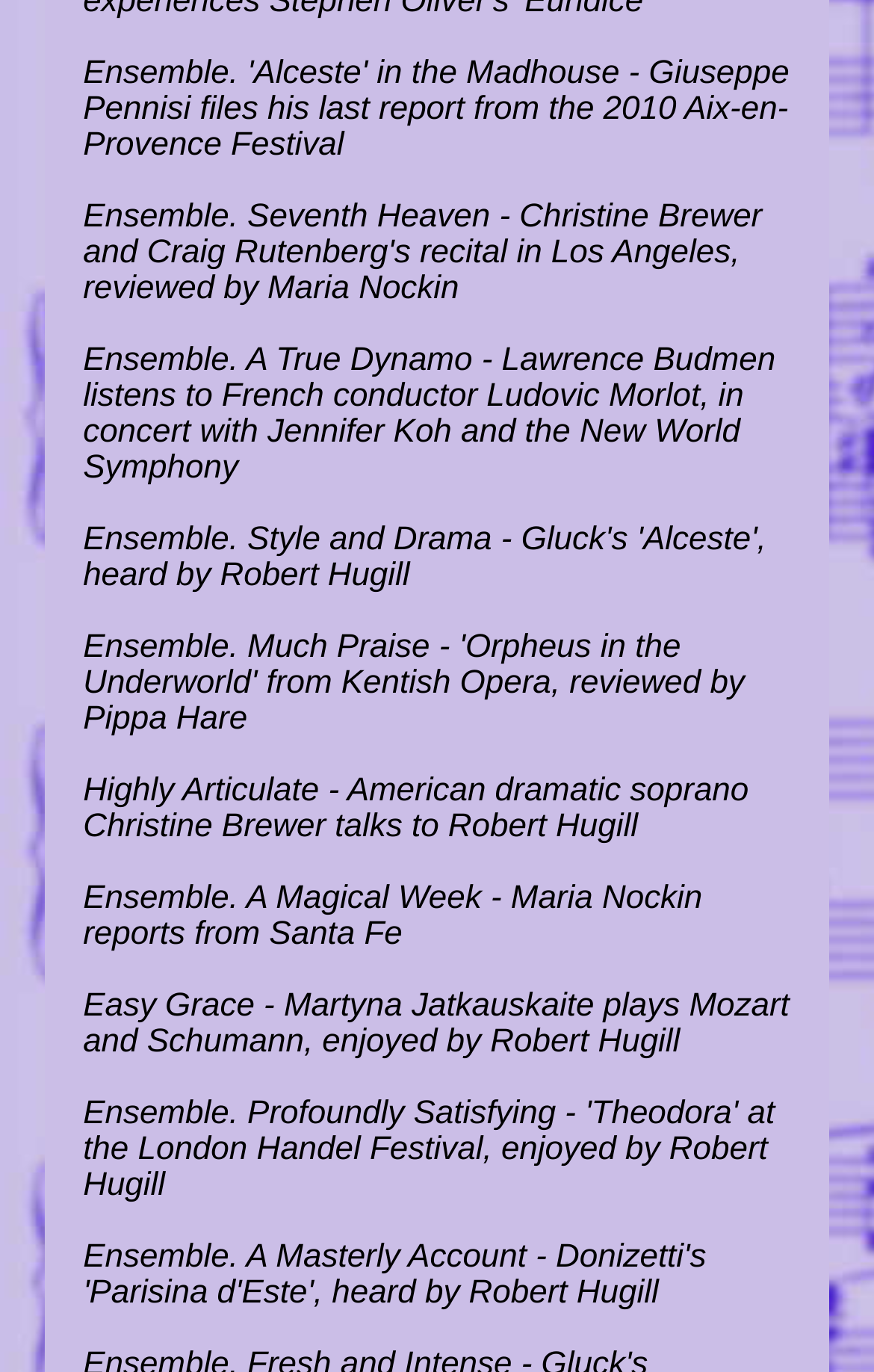Provide the bounding box coordinates of the section that needs to be clicked to accomplish the following instruction: "Check out the review of Gluck's 'Alceste'."

[0.095, 0.38, 0.877, 0.433]